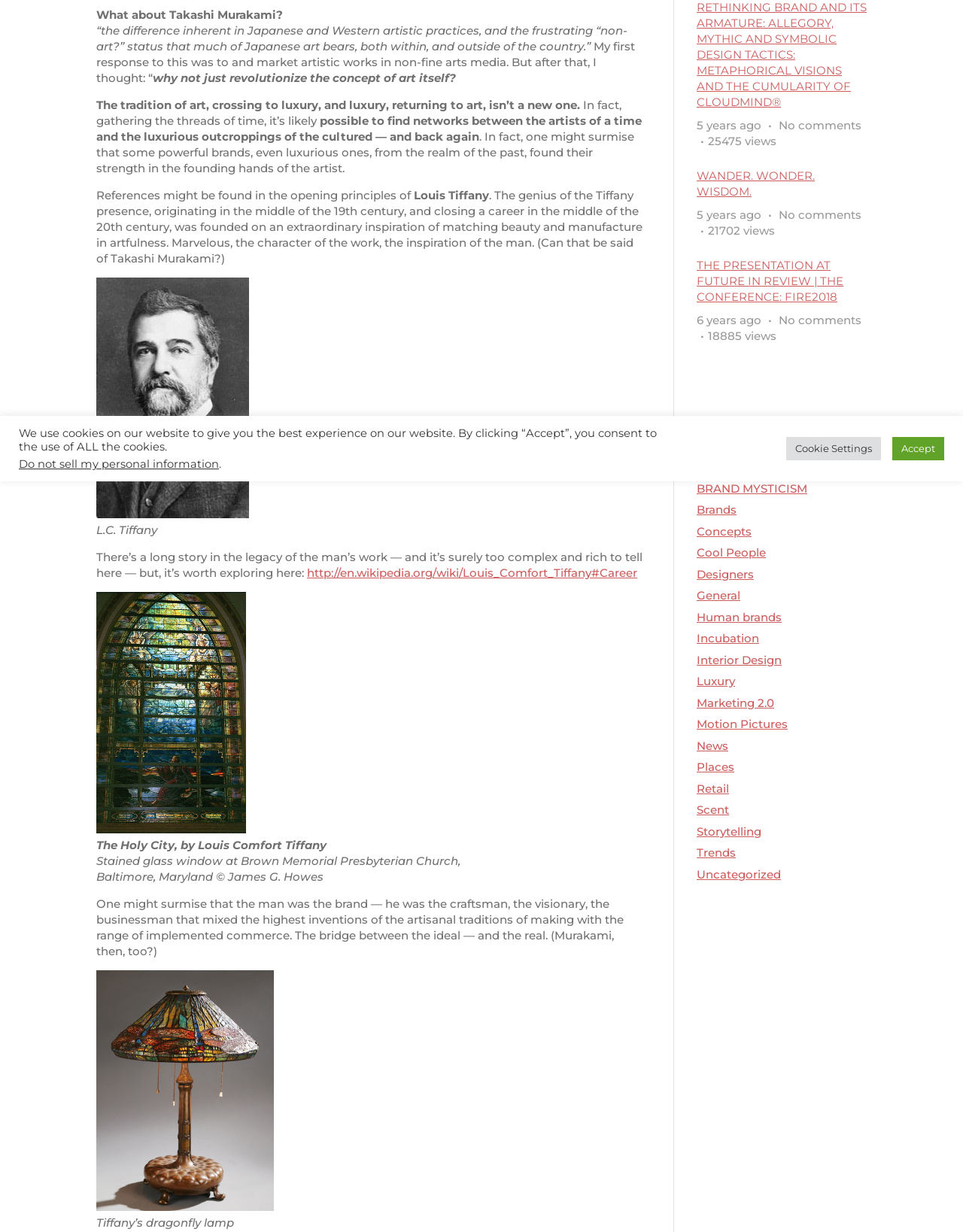Find the bounding box coordinates for the HTML element specified by: "Cool People".

[0.723, 0.443, 0.795, 0.454]